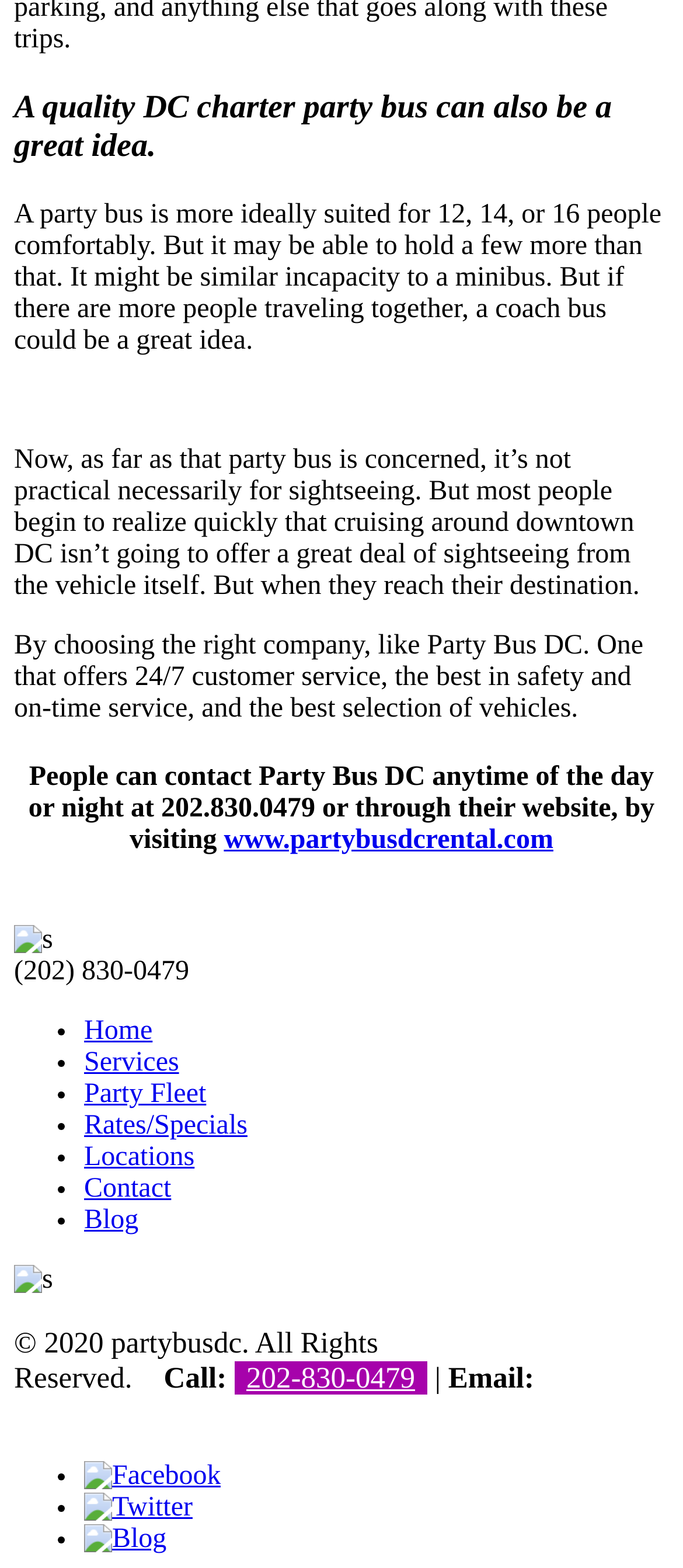Find and provide the bounding box coordinates for the UI element described here: "Party Fleet". The coordinates should be given as four float numbers between 0 and 1: [left, top, right, bottom].

[0.123, 0.688, 0.302, 0.707]